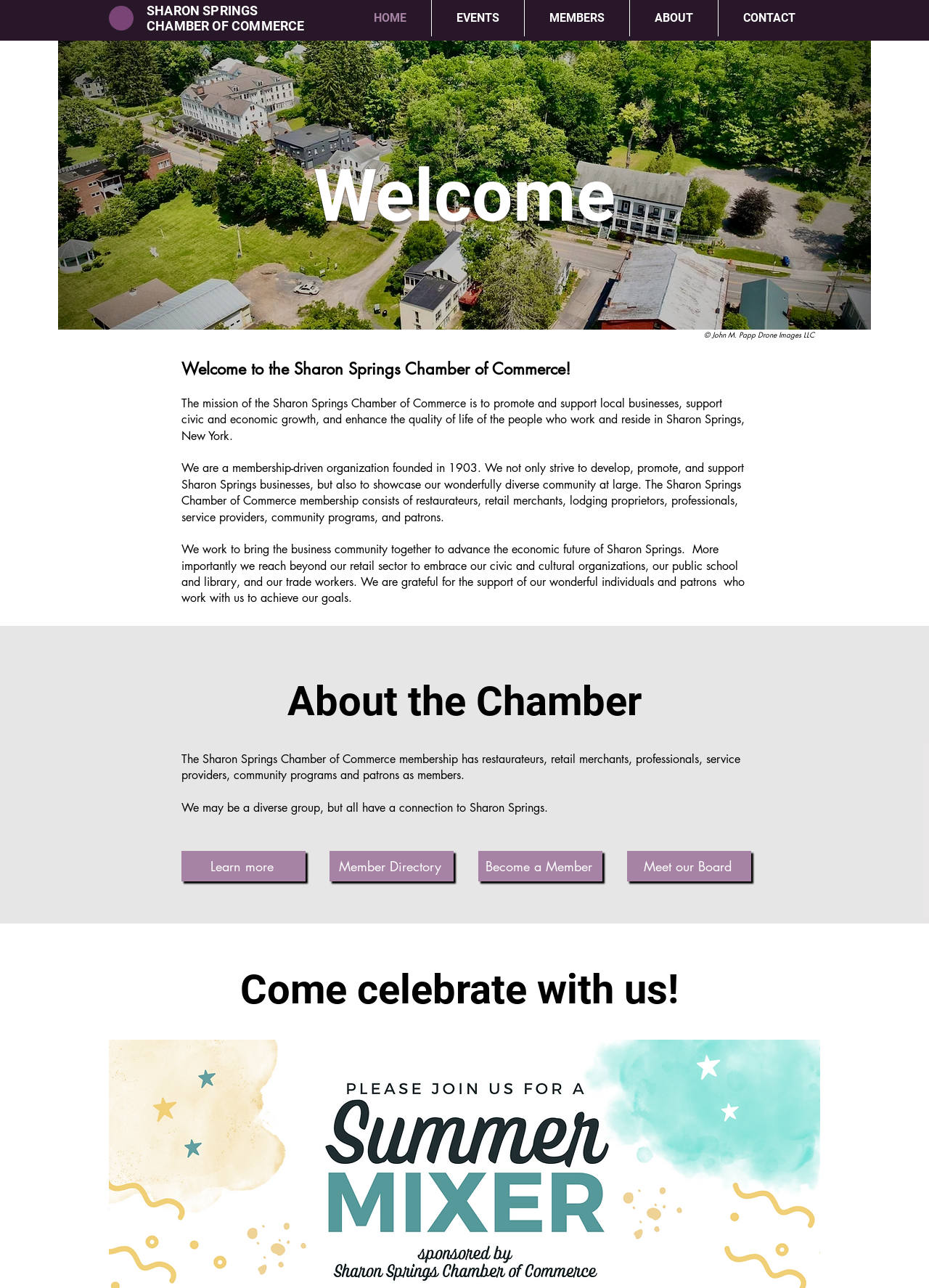Find the bounding box of the element with the following description: "Meet our Board". The coordinates must be four float numbers between 0 and 1, formatted as [left, top, right, bottom].

[0.675, 0.661, 0.809, 0.685]